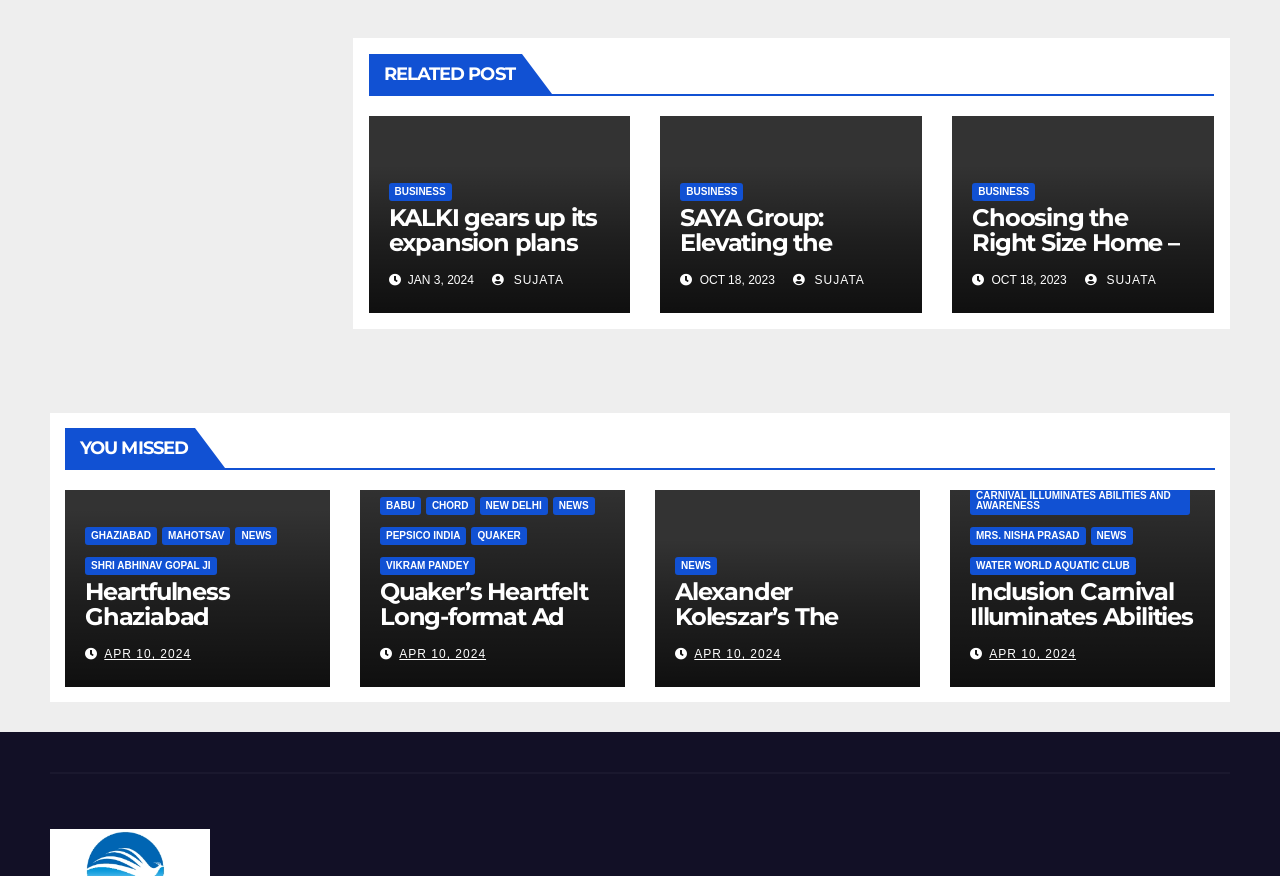How many articles are listed under 'RELATED POST'?
Please respond to the question with a detailed and informative answer.

I counted the number of headings under the 'RELATED POST' section, which are 'KALKI gears up its expansion plans for 2024 identifies 4 new markets in addition to its current 5 stores', 'SAYA Group: Elevating the Indian Real Estate Landscape with Navratri Offers', 'Choosing the Right Size Home – A 2023 Perspective', and found that there are 4 articles listed.